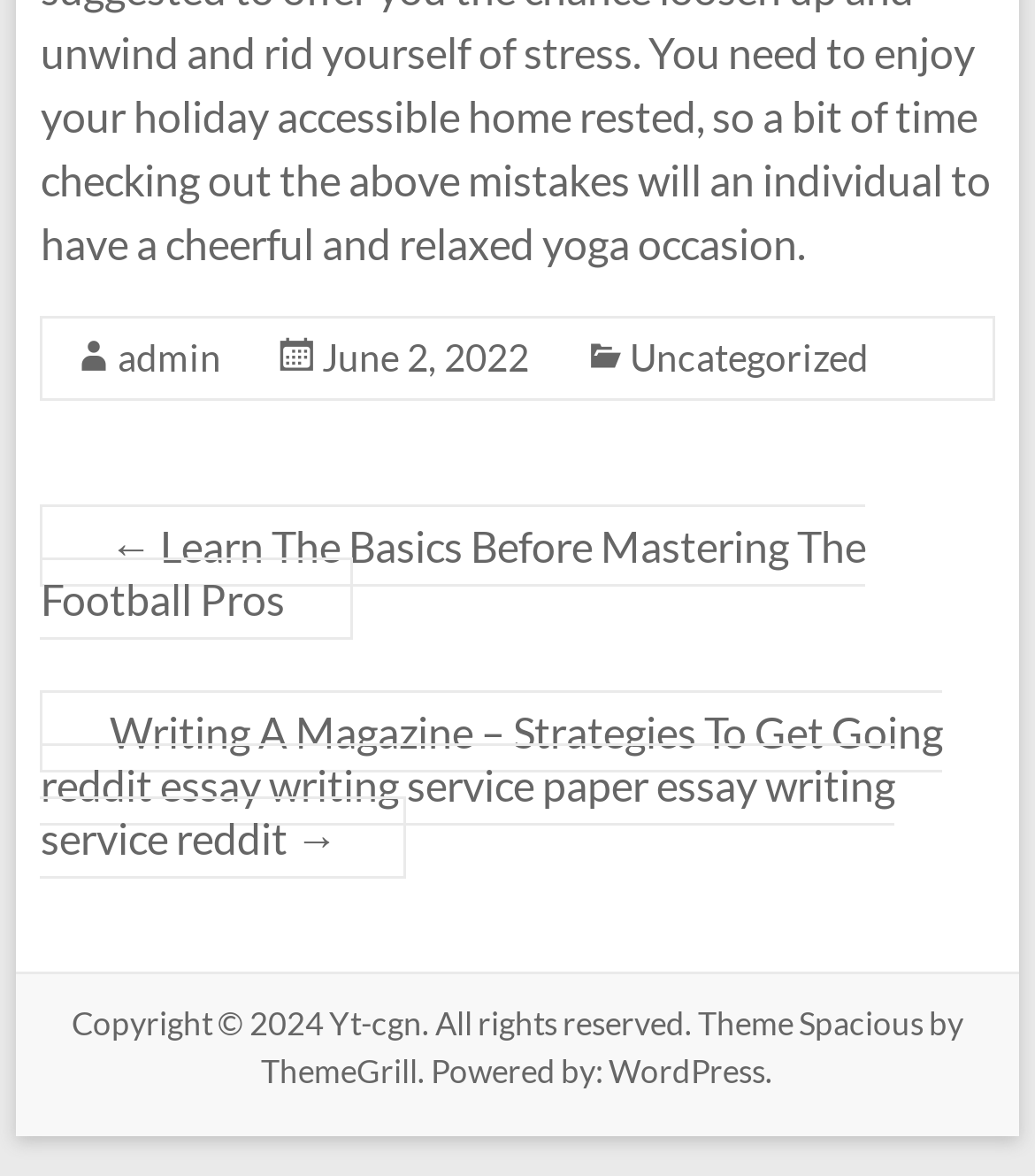What is the platform powering the website?
Use the information from the image to give a detailed answer to the question.

I looked at the footer section and found a link with the text 'WordPress', which is mentioned as the platform powering the website.